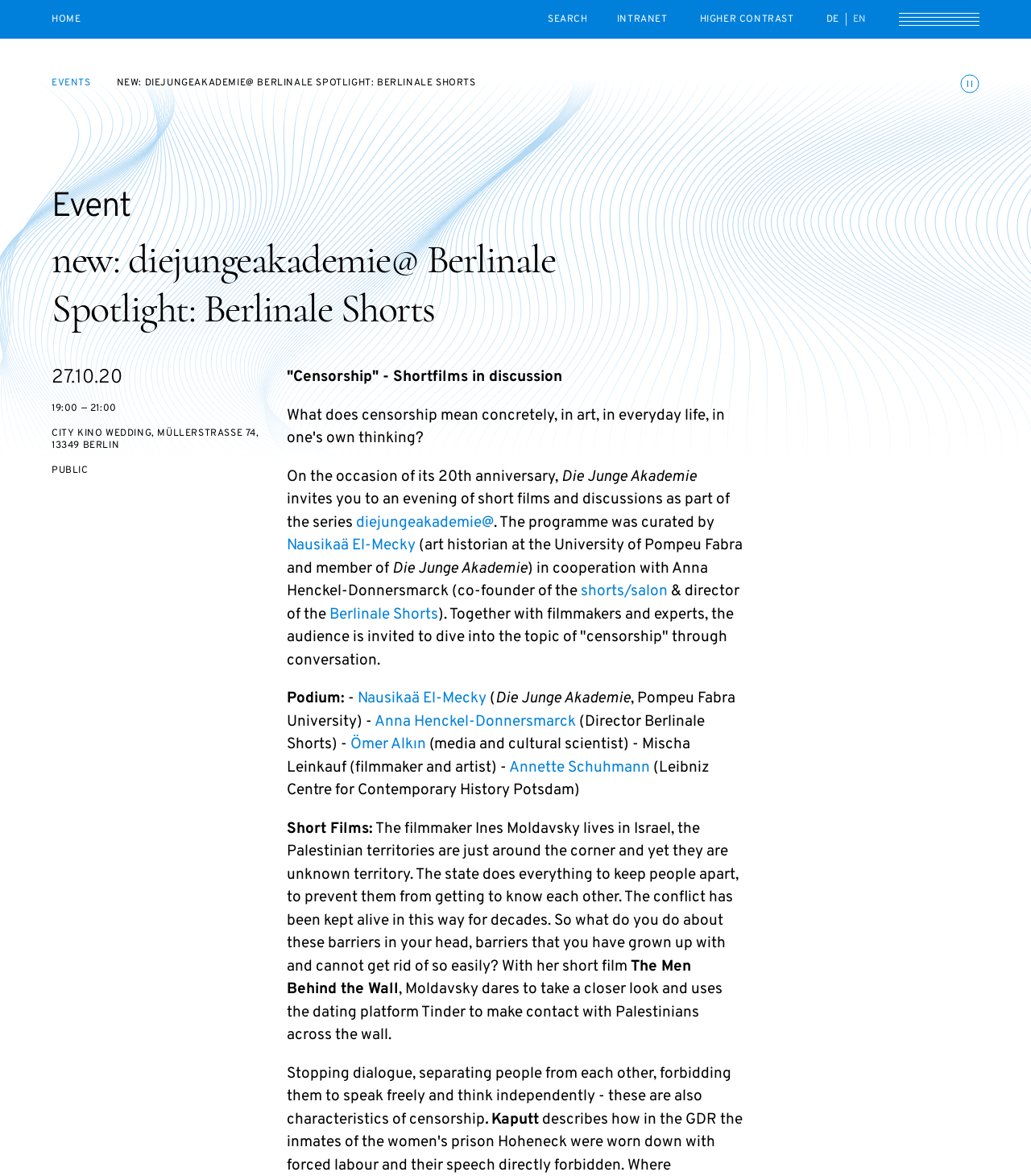What is the name of the filmmaker who made the short film 'The Men Behind the Wall'?
Please give a well-detailed answer to the question.

The filmmaker who made the short film 'The Men Behind the Wall' is Ines Moldavsky, as mentioned in the webpage.